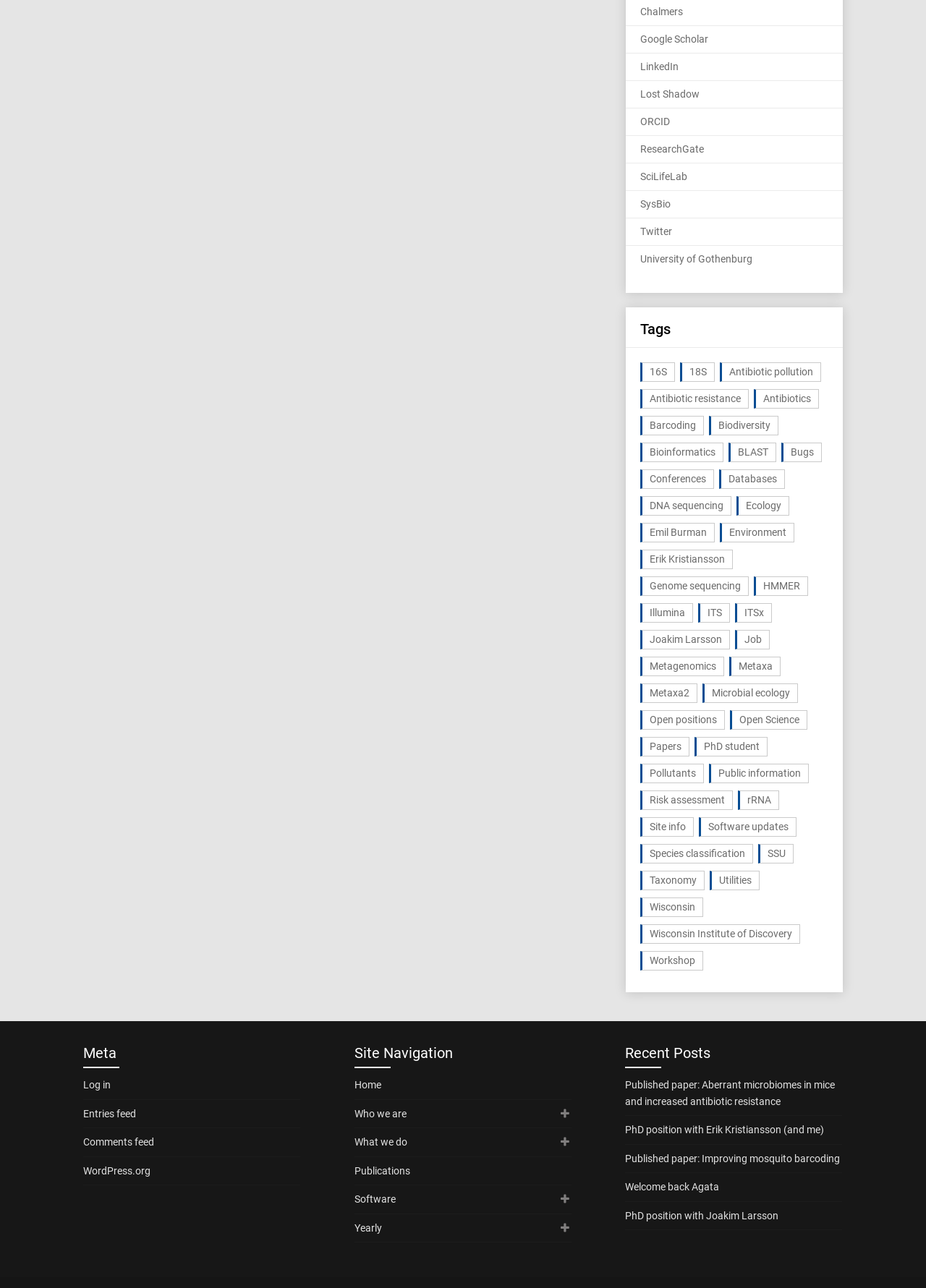Given the description Risk assessment, predict the bounding box coordinates of the UI element. Ensure the coordinates are in the format (top-left x, top-left y, bottom-right x, bottom-right y) and all values are between 0 and 1.

[0.691, 0.614, 0.791, 0.629]